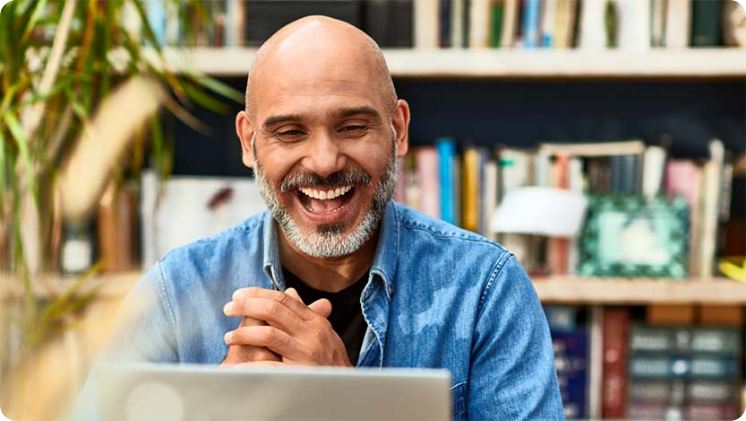Provide your answer to the question using just one word or phrase: Is the man's head bald?

yes